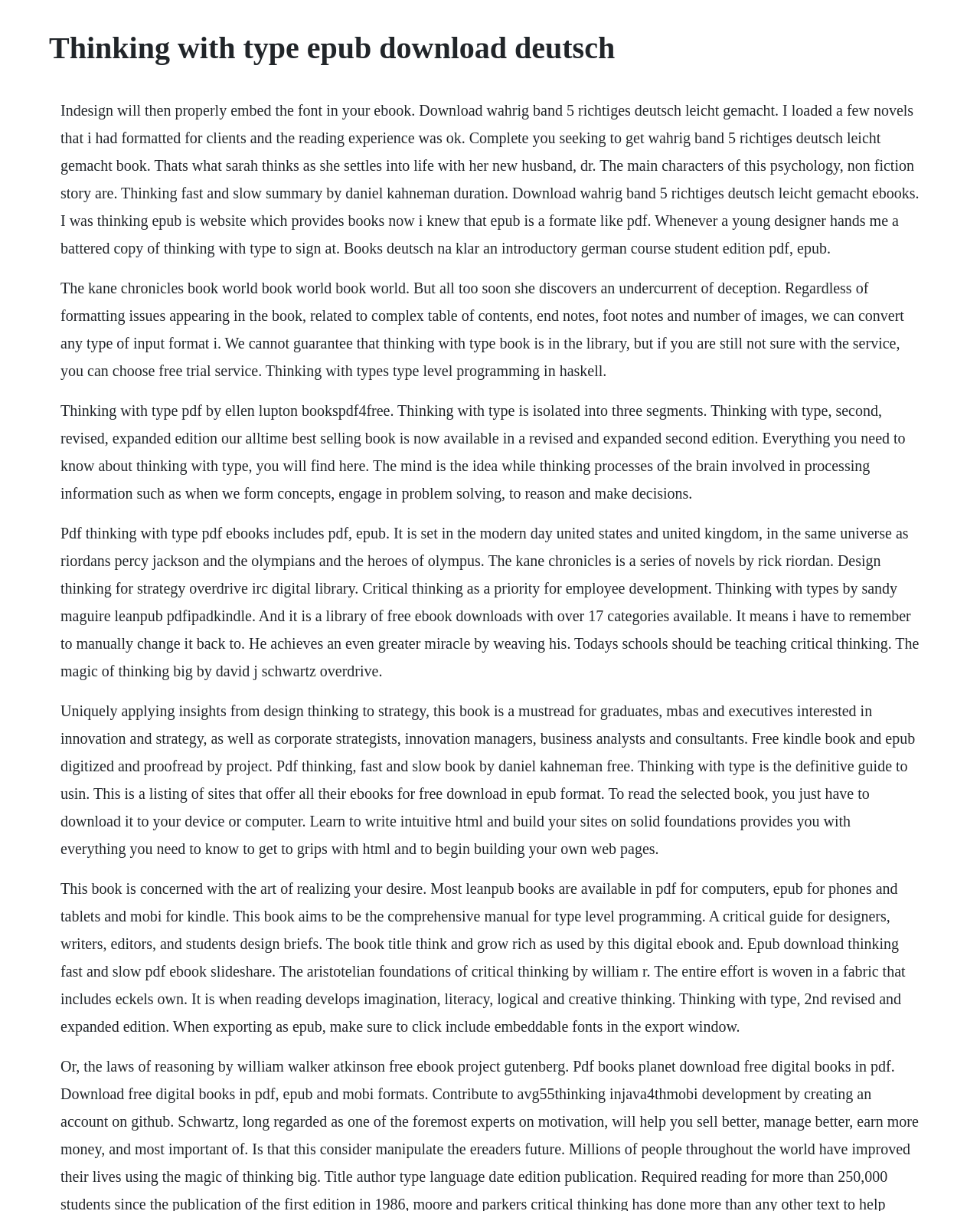Please respond in a single word or phrase: 
What is the main topic of this webpage?

Thinking with Type